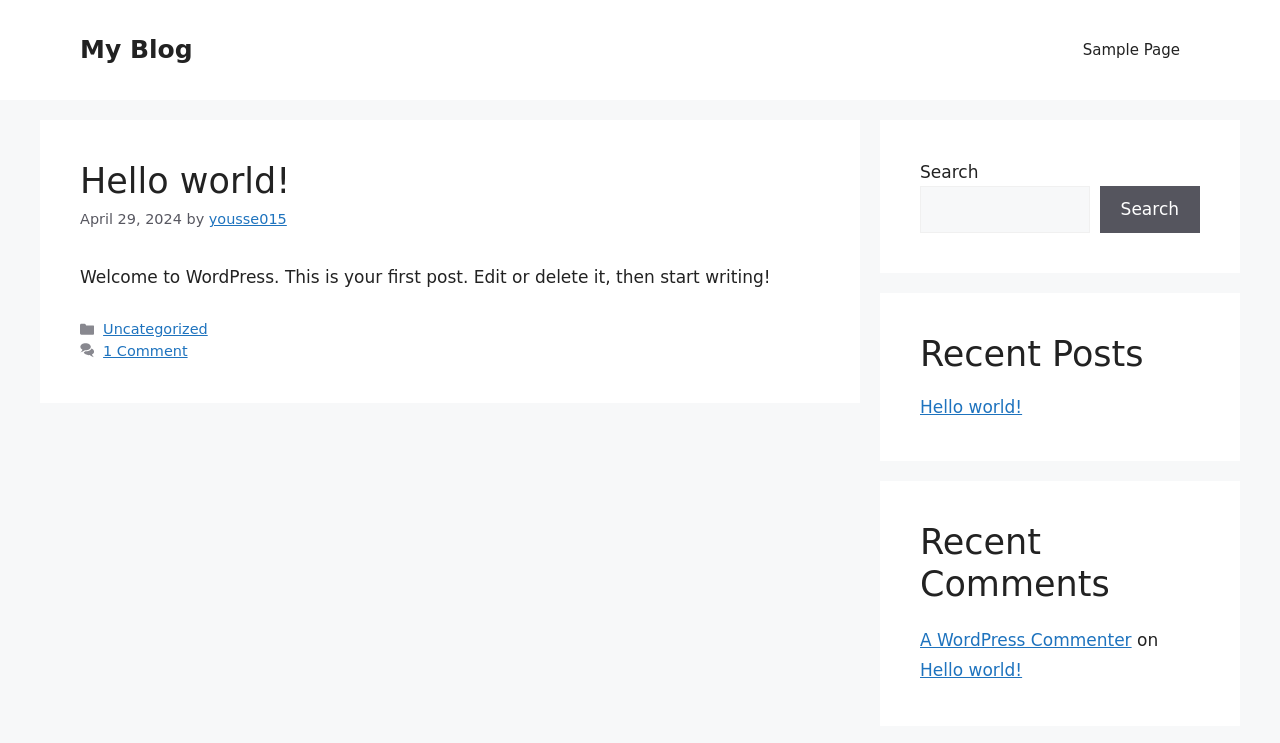Determine the bounding box coordinates of the region that needs to be clicked to achieve the task: "Search for something".

[0.719, 0.25, 0.851, 0.314]